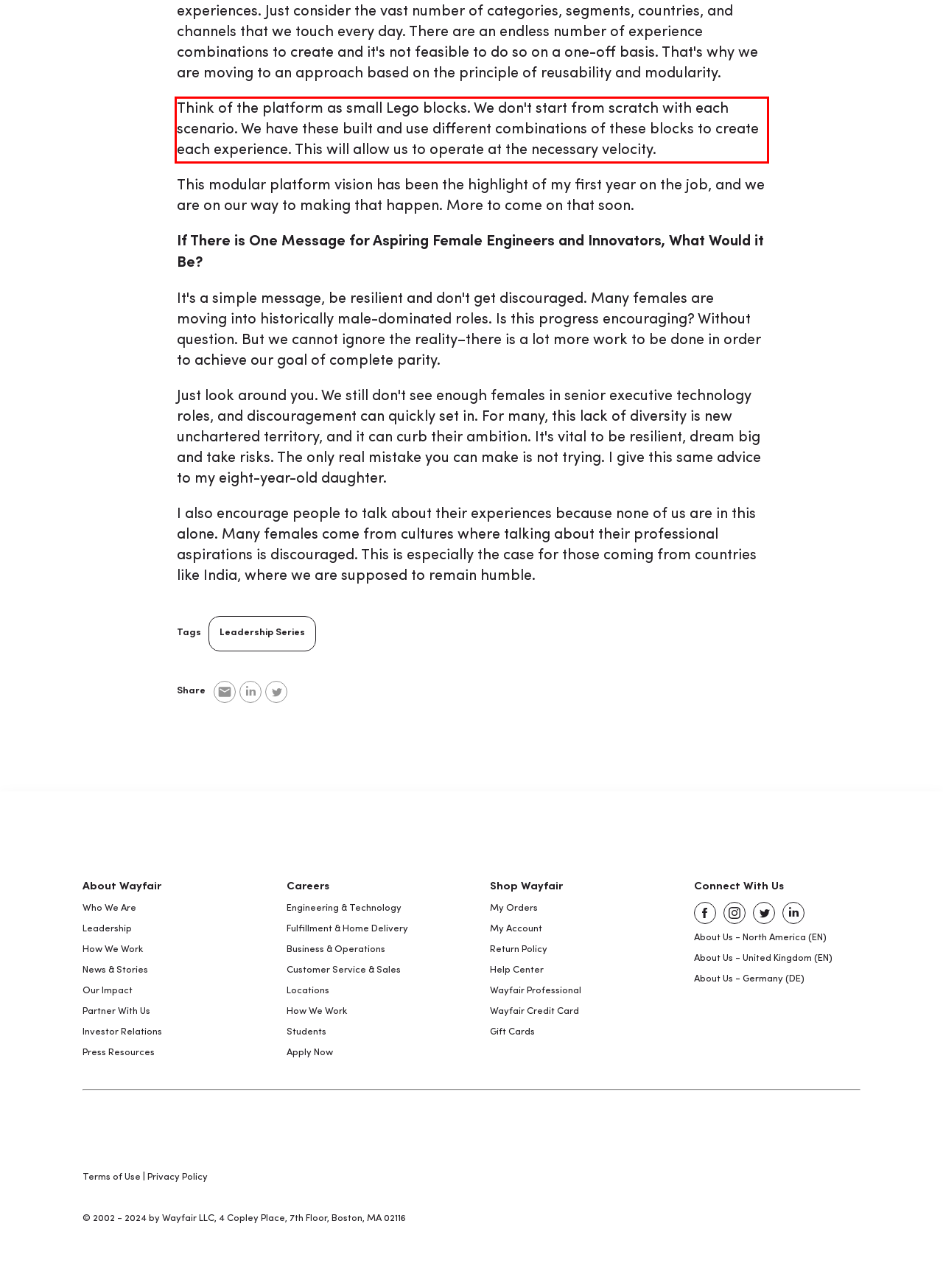Please extract the text content within the red bounding box on the webpage screenshot using OCR.

Think of the platform as small Lego blocks. We don't start from scratch with each scenario. We have these built and use different combinations of these blocks to create each experience. This will allow us to operate at the necessary velocity.